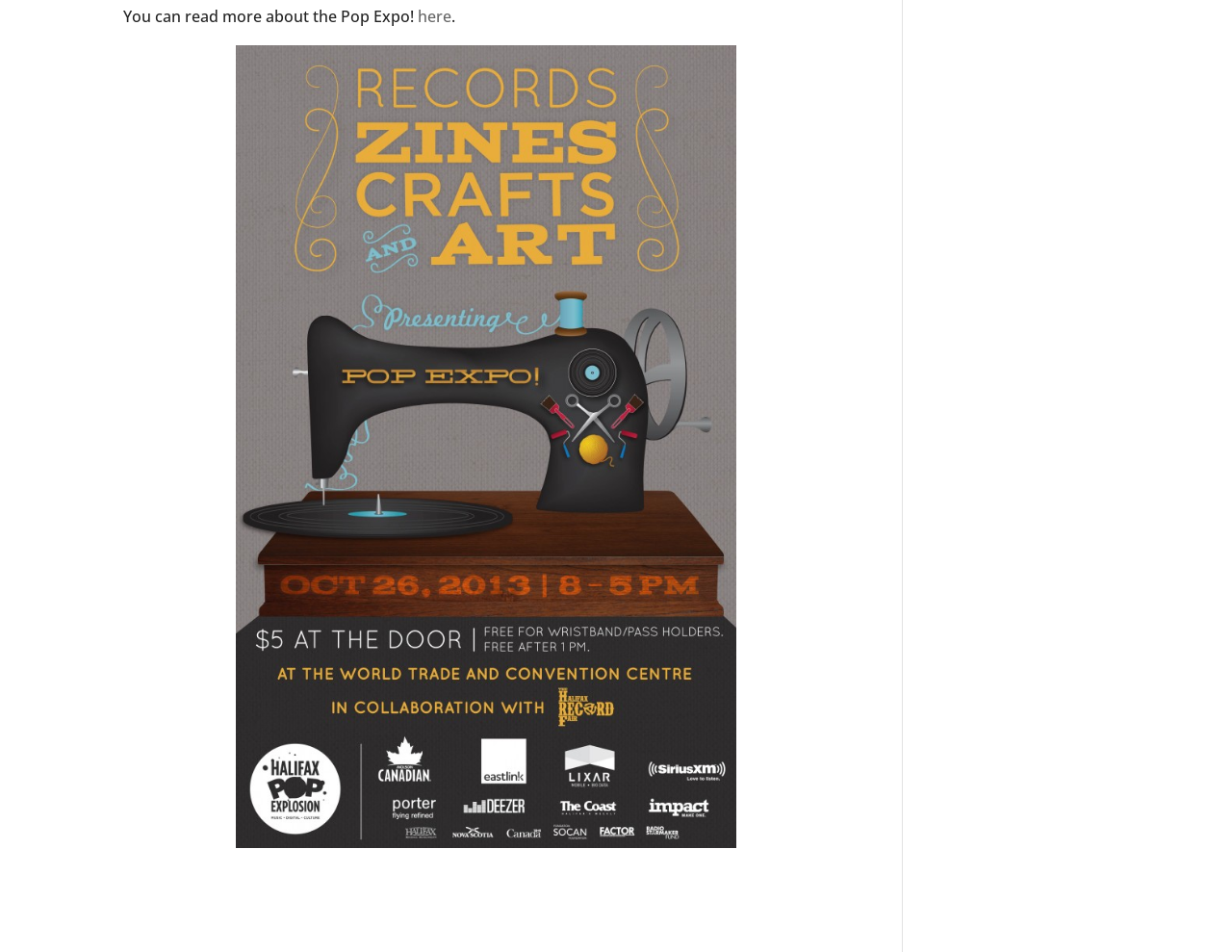Determine the bounding box for the UI element that matches this description: "here".

[0.339, 0.006, 0.366, 0.028]